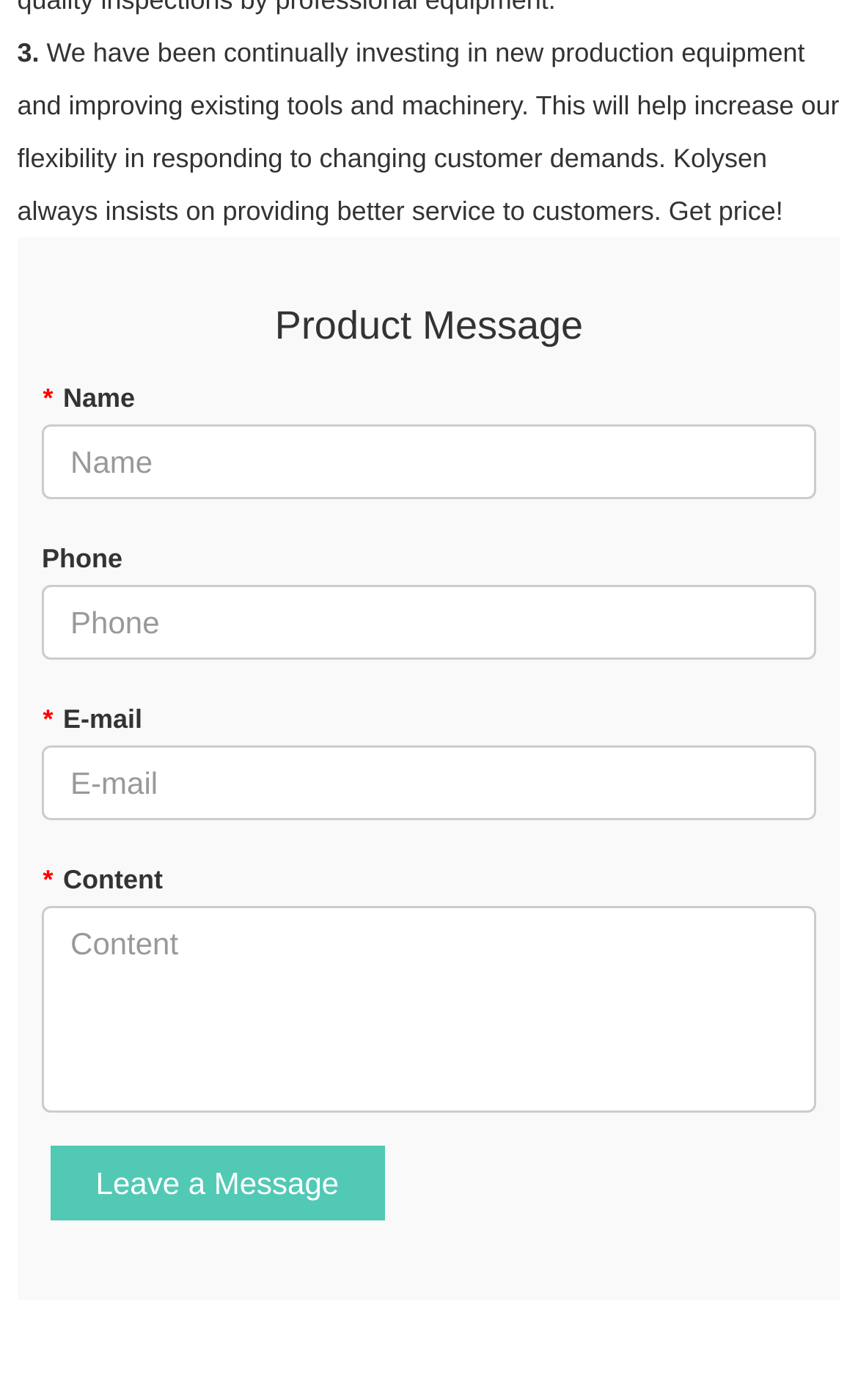What is the company investing in?
Answer with a single word or short phrase according to what you see in the image.

New production equipment